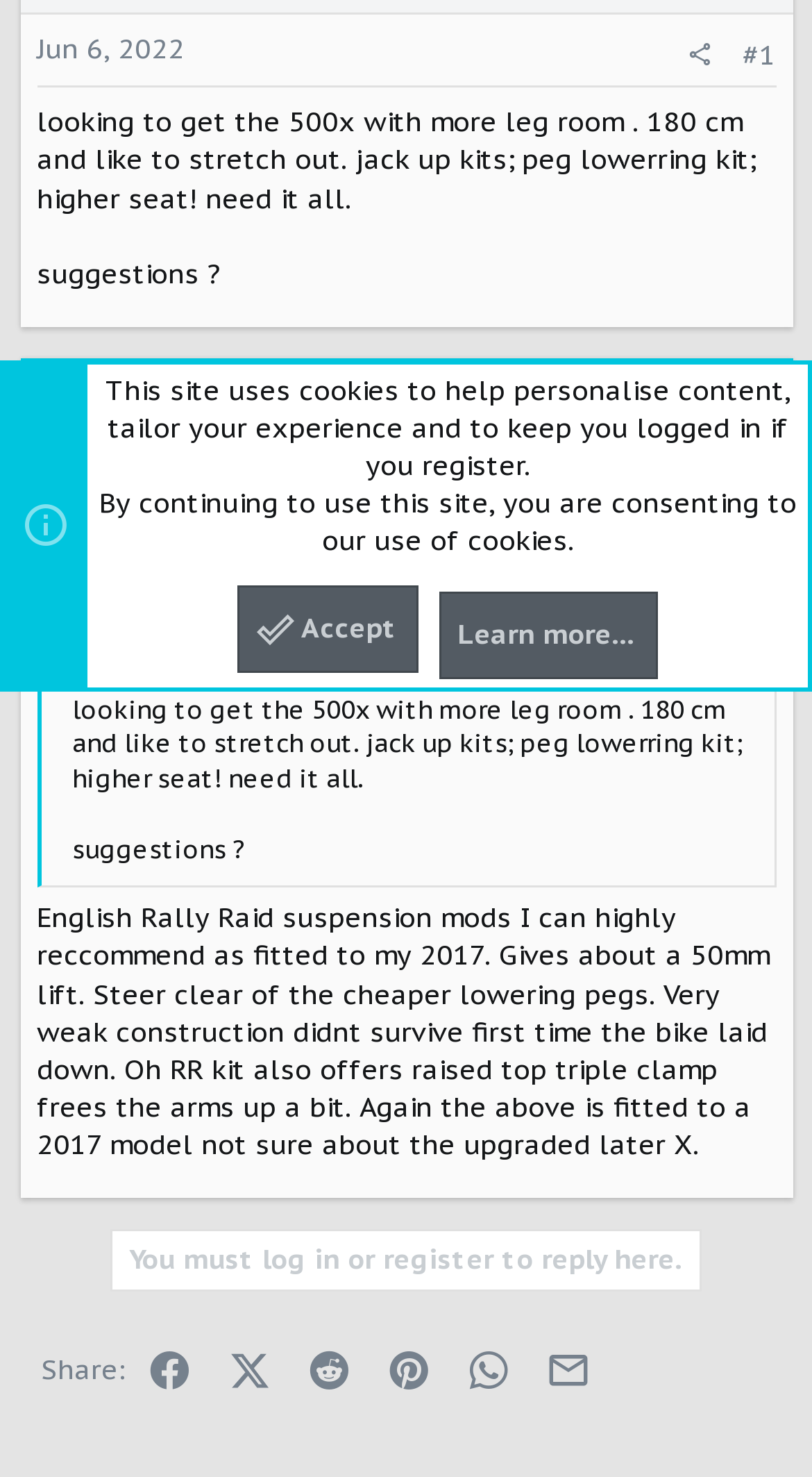Provide the bounding box coordinates for the UI element that is described by this text: "Jun 9, 2022". The coordinates should be in the form of four float numbers between 0 and 1: [left, top, right, bottom].

[0.045, 0.358, 0.227, 0.382]